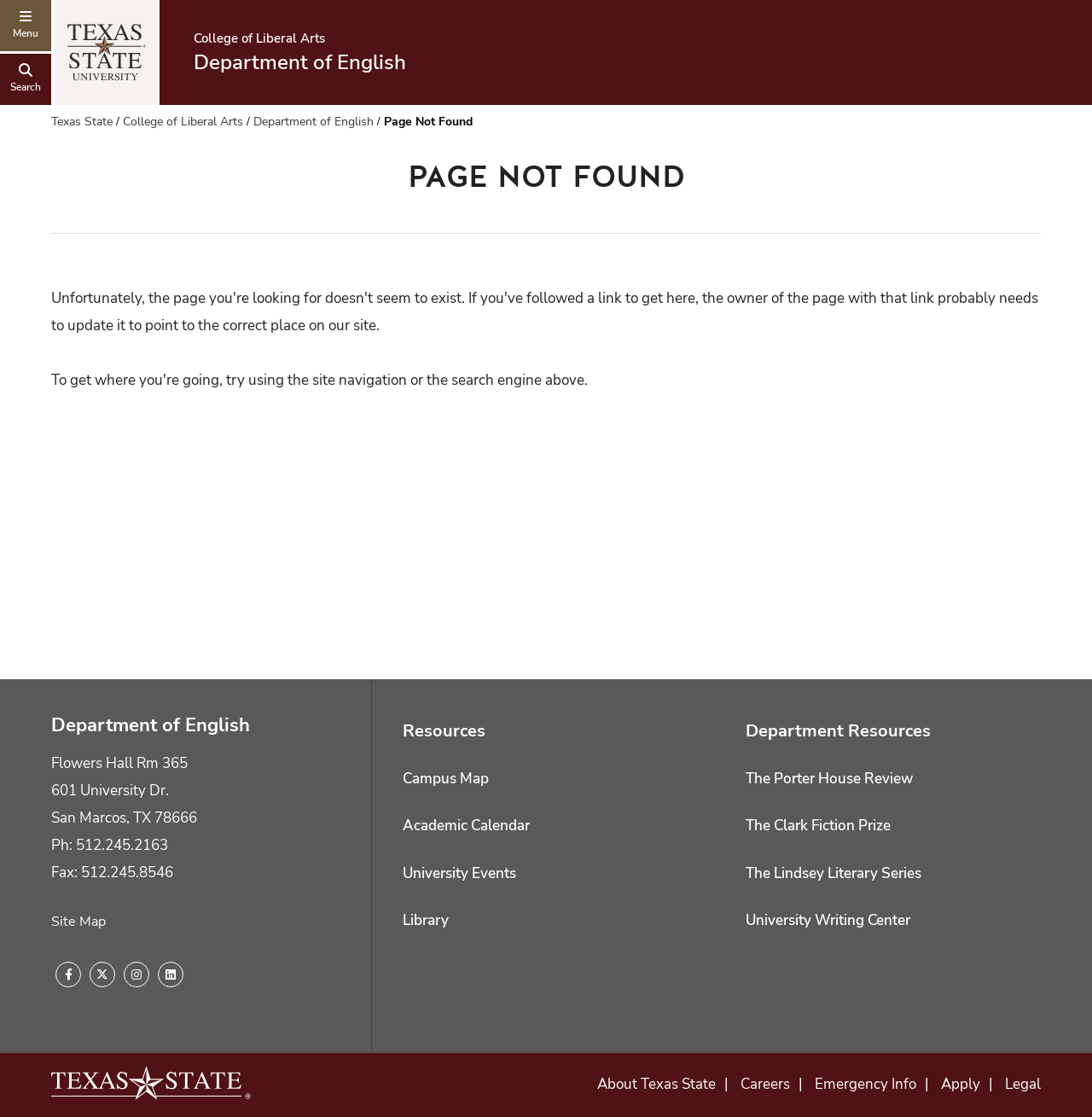Answer the following query concisely with a single word or phrase:
What is the name of the university?

Texas State University